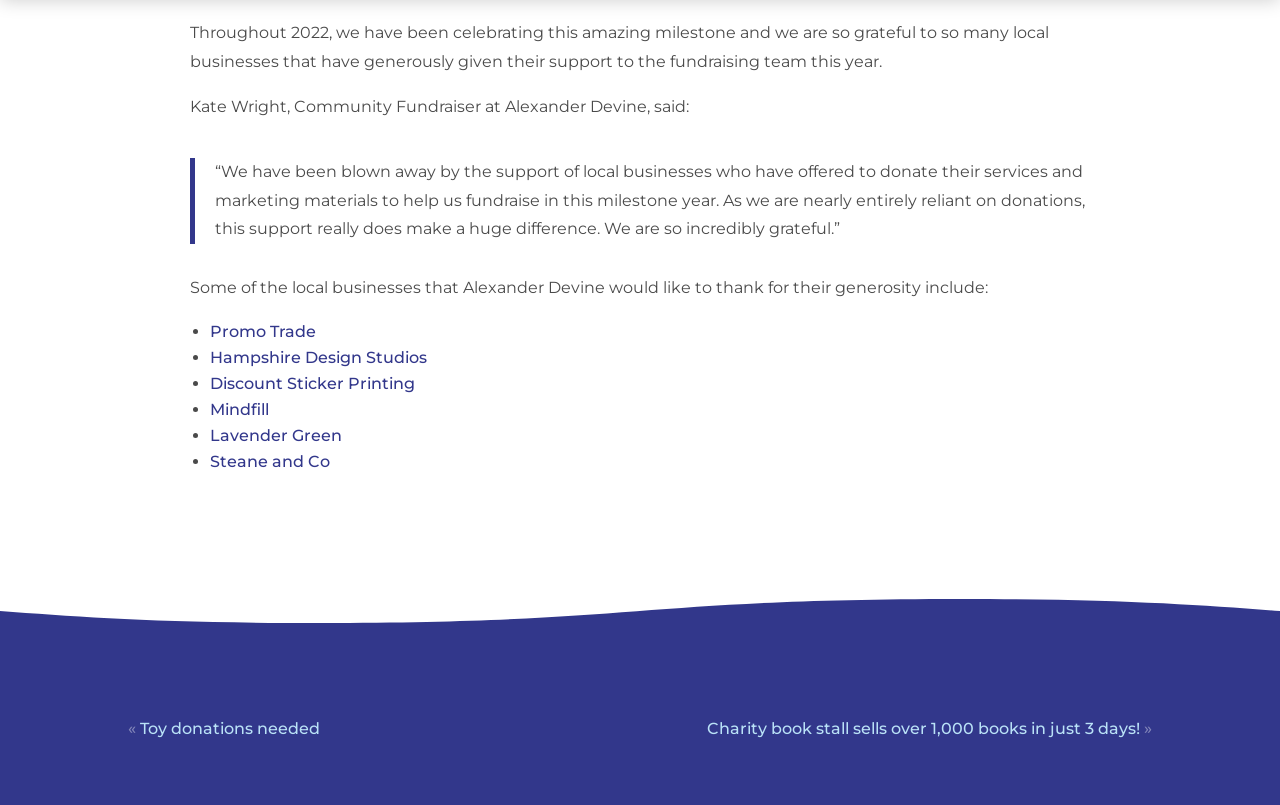Identify the bounding box for the UI element described as: "Mindfill". The coordinates should be four float numbers between 0 and 1, i.e., [left, top, right, bottom].

[0.164, 0.497, 0.21, 0.52]